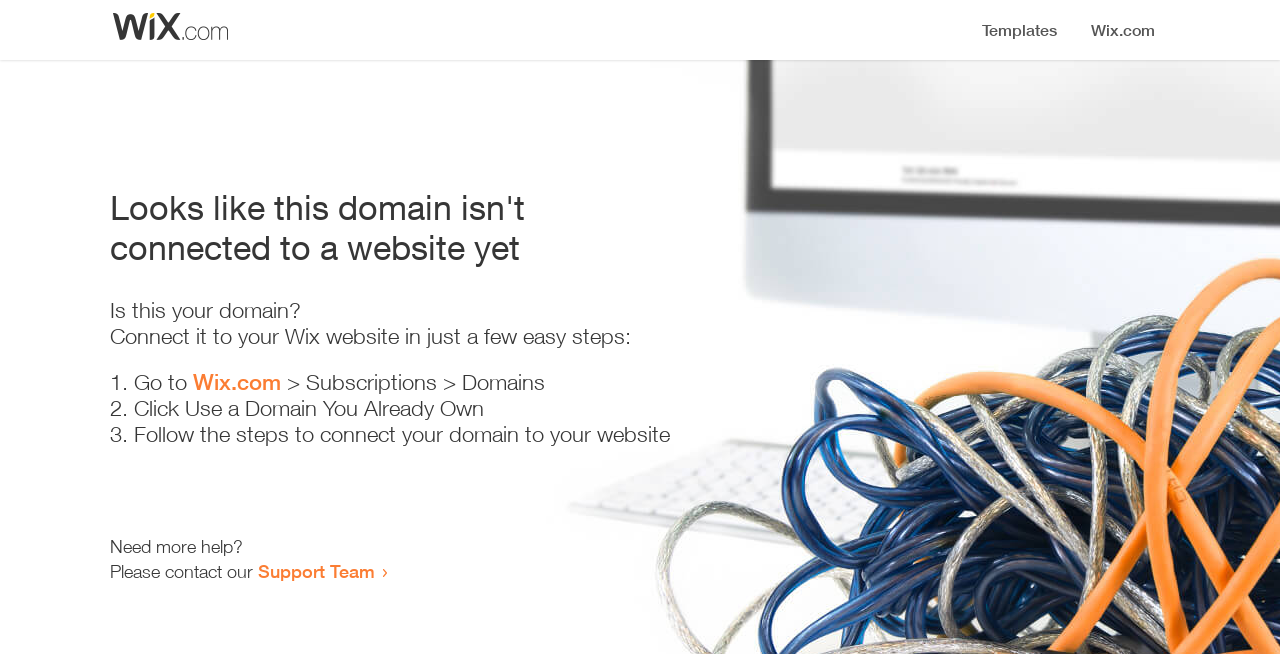Can you give a detailed response to the following question using the information from the image? Is the domain currently being used for a website?

The heading 'Looks like this domain isn't connected to a website yet' implies that the domain is not currently being used for a website.